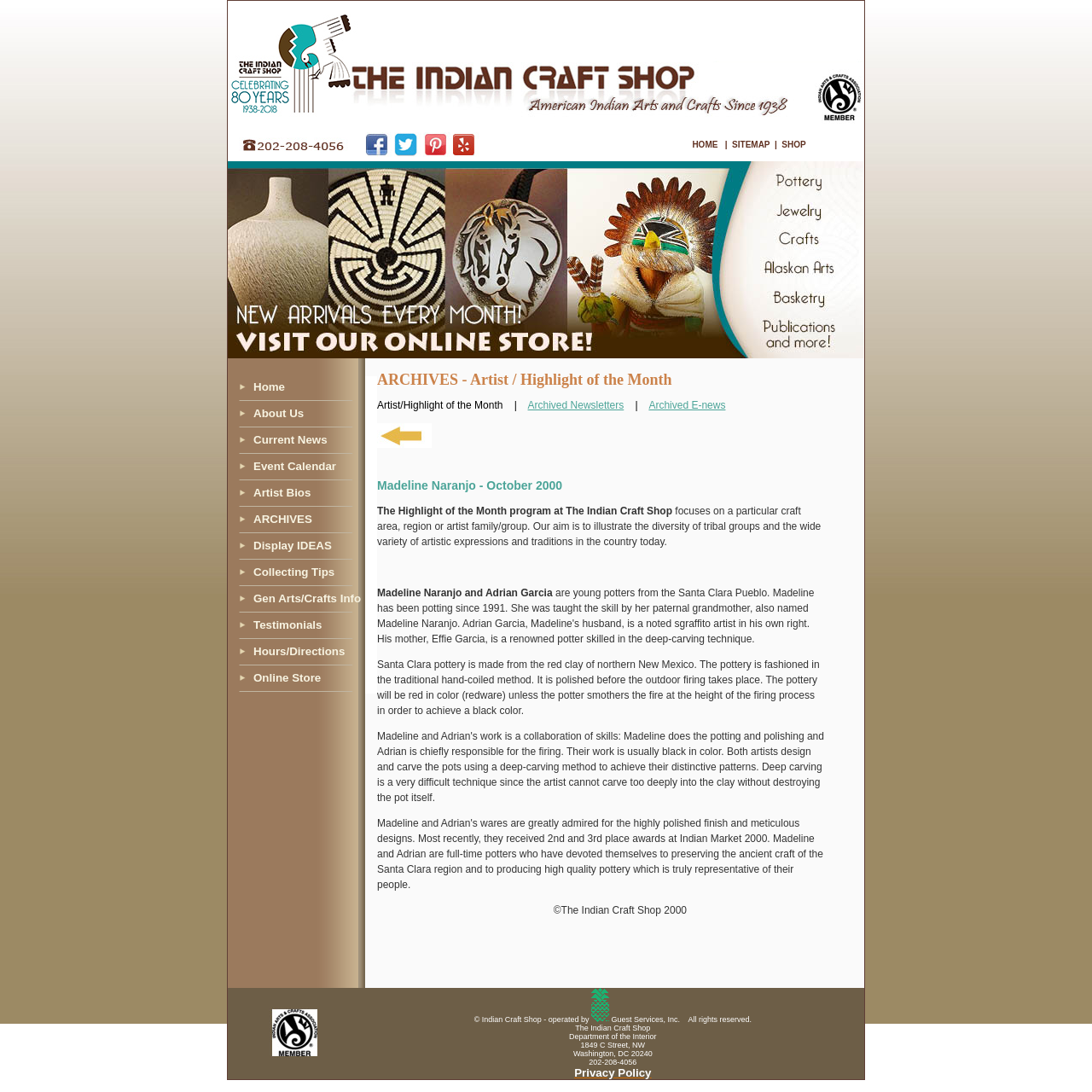Identify the bounding box coordinates for the UI element described as follows: "Gen Arts/Crafts Info". Ensure the coordinates are four float numbers between 0 and 1, formatted as [left, top, right, bottom].

[0.209, 0.538, 0.345, 0.562]